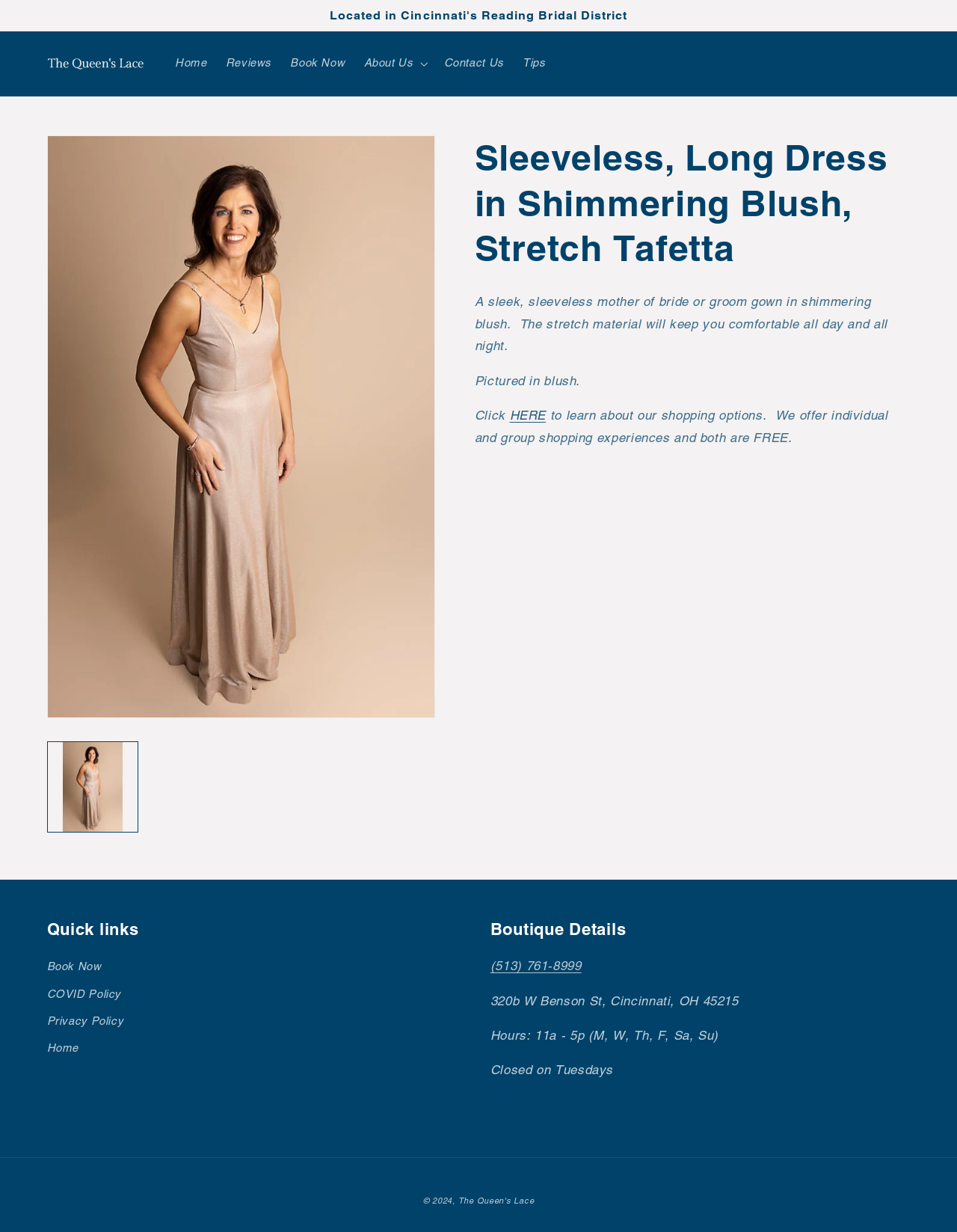Locate the bounding box coordinates of the segment that needs to be clicked to meet this instruction: "Book an appointment".

[0.294, 0.038, 0.37, 0.065]